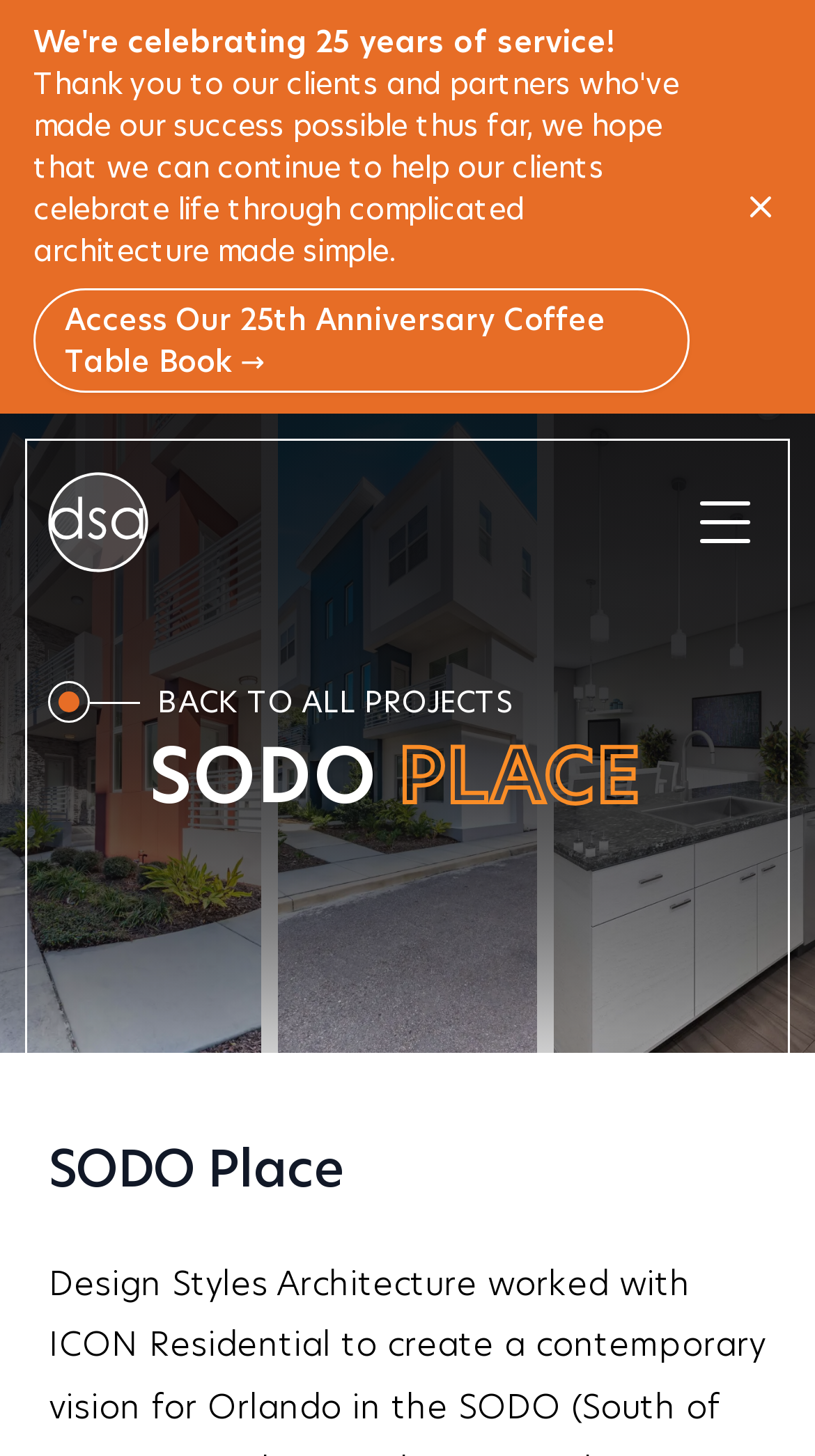Utilize the details in the image to give a detailed response to the question: What is the purpose of the 'BACK TO ALL PROJECTS' link?

I found the answer by looking at the text of the link 'BACK TO ALL PROJECTS', which suggests that it is a navigation link to view all projects.